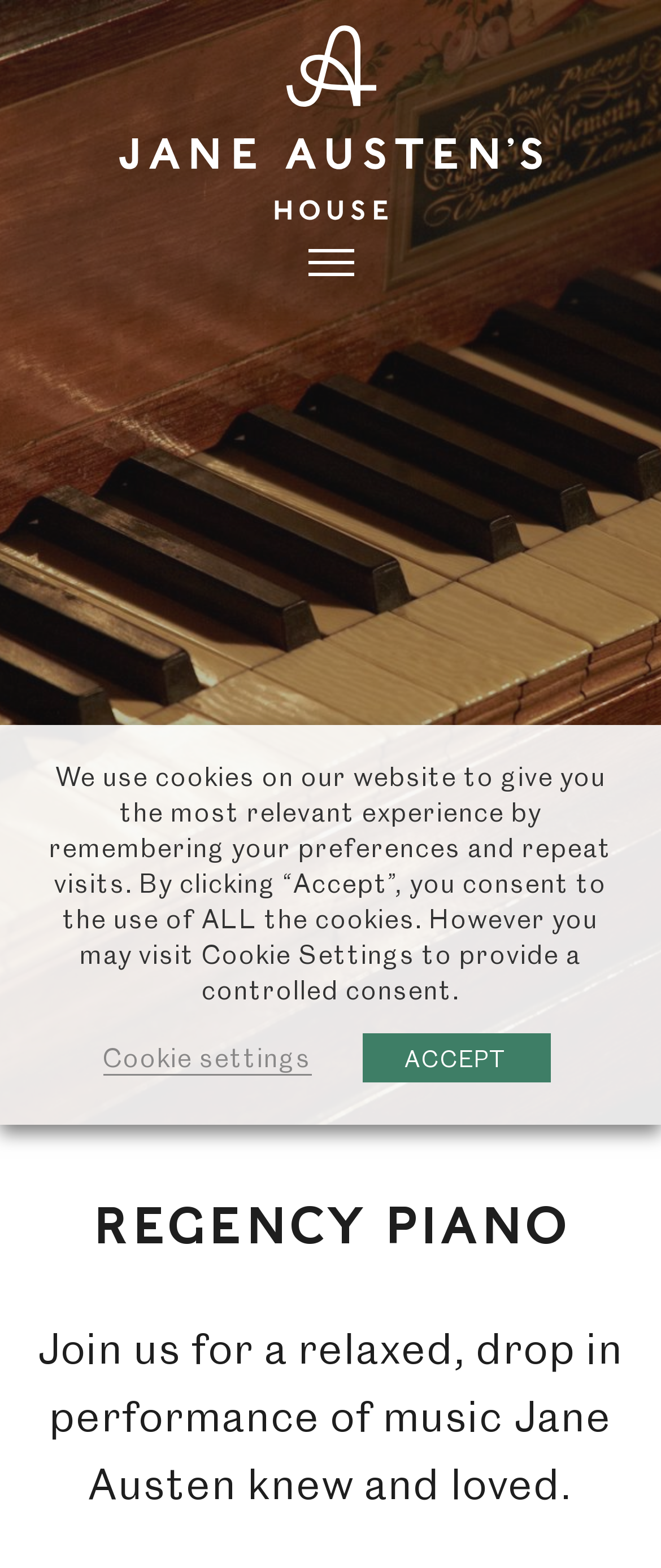Using the description: "Cookie settings", determine the UI element's bounding box coordinates. Ensure the coordinates are in the format of four float numbers between 0 and 1, i.e., [left, top, right, bottom].

[0.155, 0.662, 0.471, 0.686]